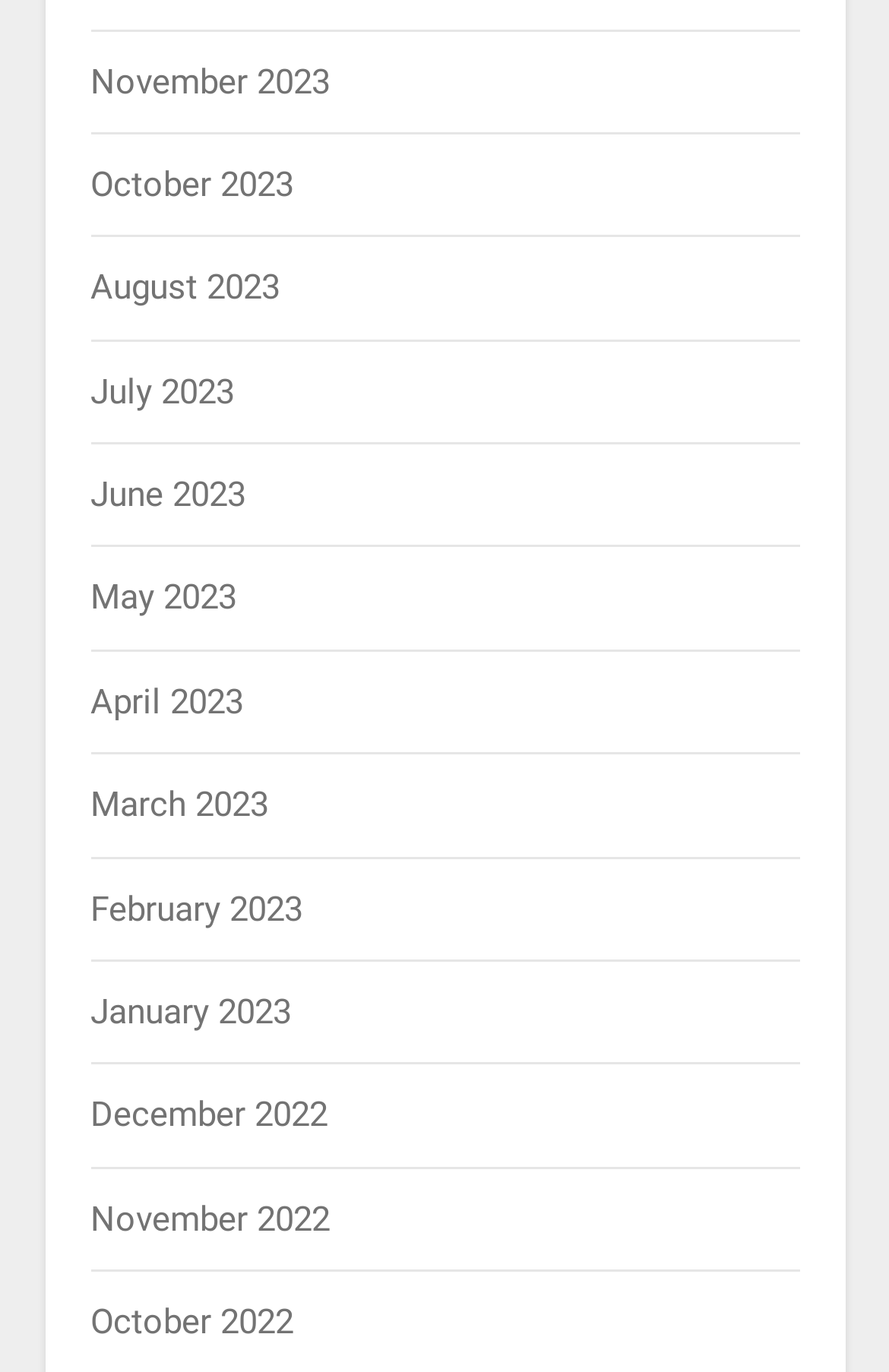Find and indicate the bounding box coordinates of the region you should select to follow the given instruction: "check June 2023".

[0.101, 0.346, 0.276, 0.375]